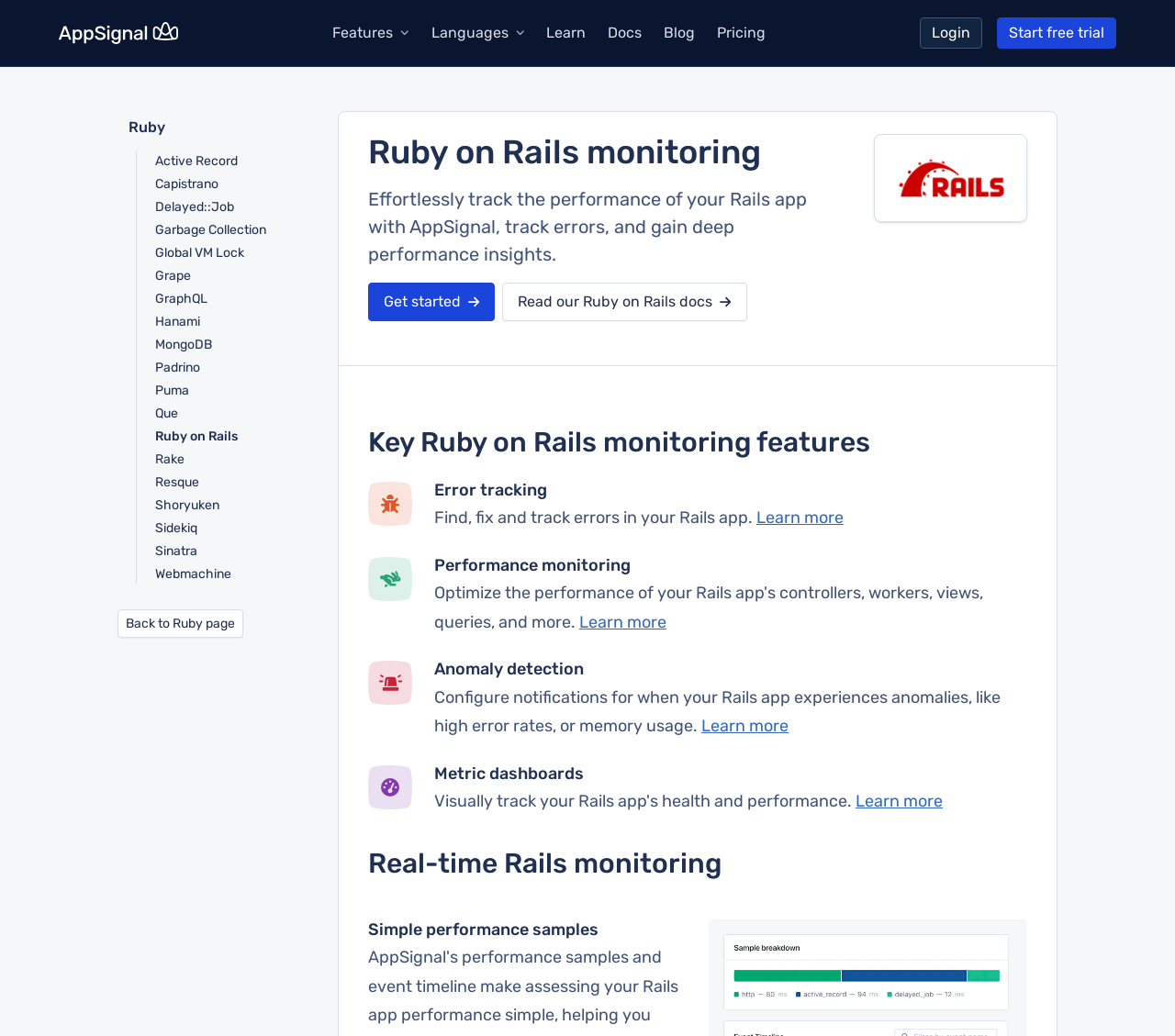Please find the bounding box coordinates for the clickable element needed to perform this instruction: "Check Latest News".

None